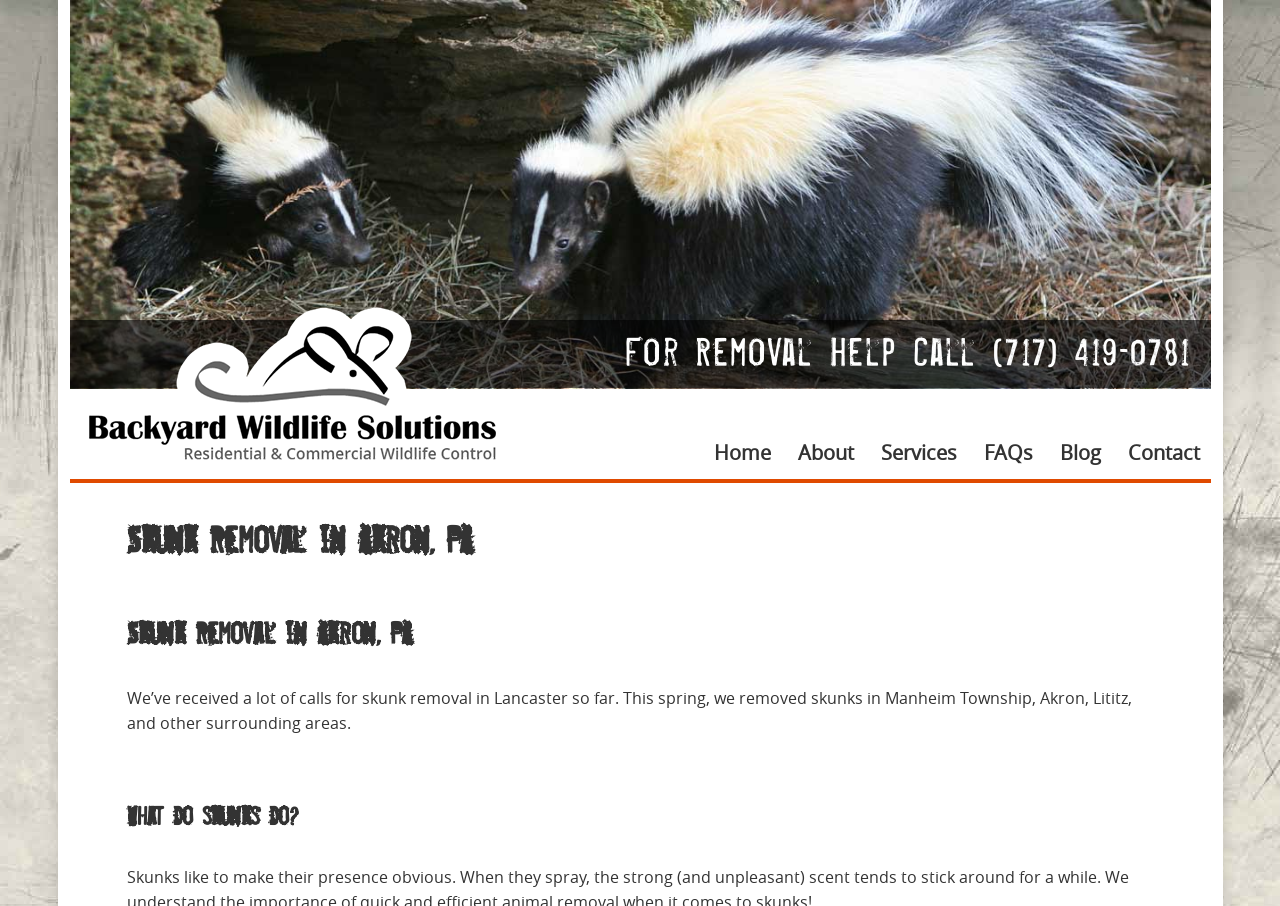What do skunks do?
Based on the image content, provide your answer in one word or a short phrase.

Unknown